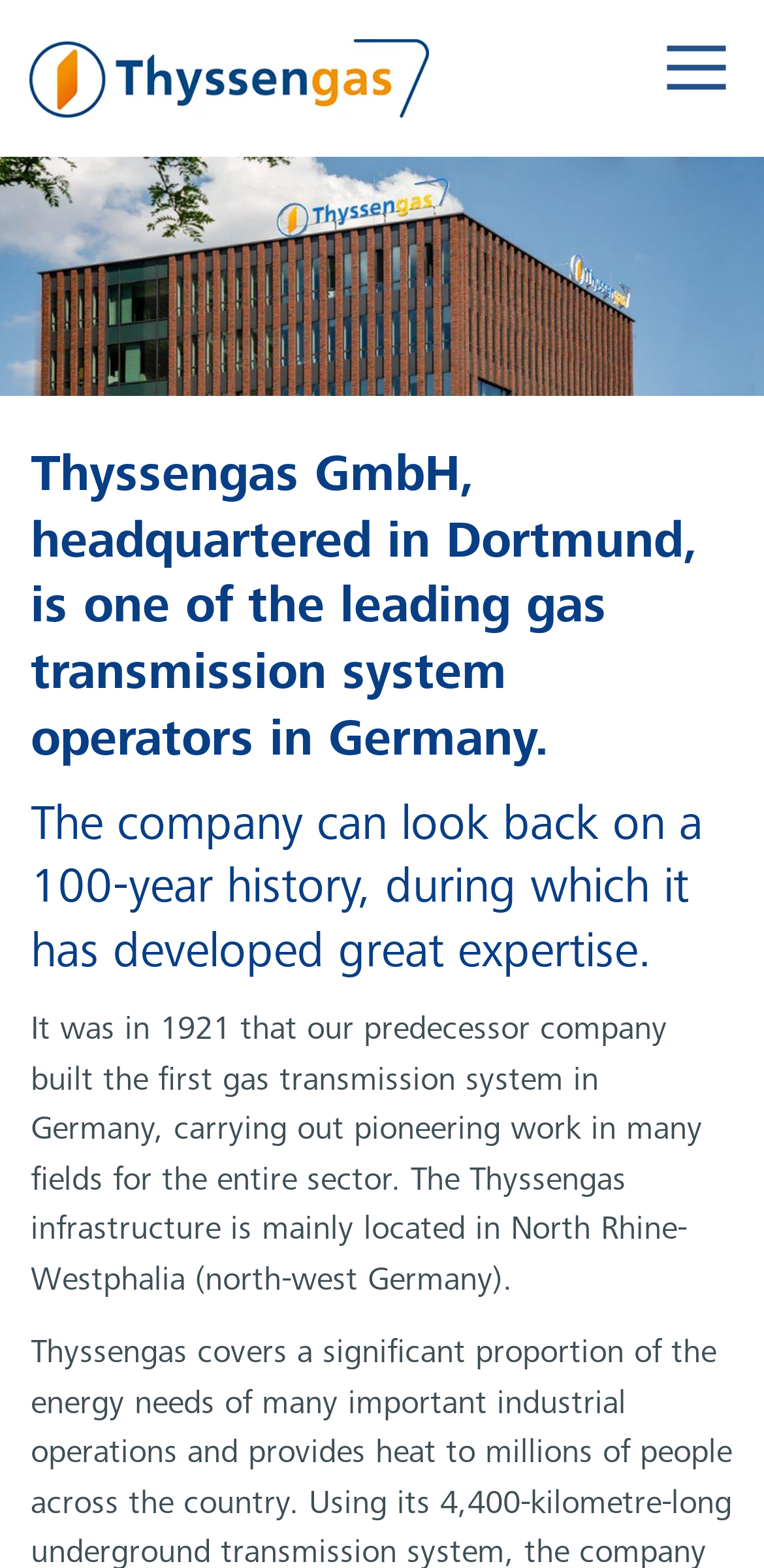Find the UI element described as: "aria-label="Close submenu"" and predict its bounding box coordinates. Ensure the coordinates are four float numbers between 0 and 1, [left, top, right, bottom].

[0.8, 0.0, 0.928, 0.061]